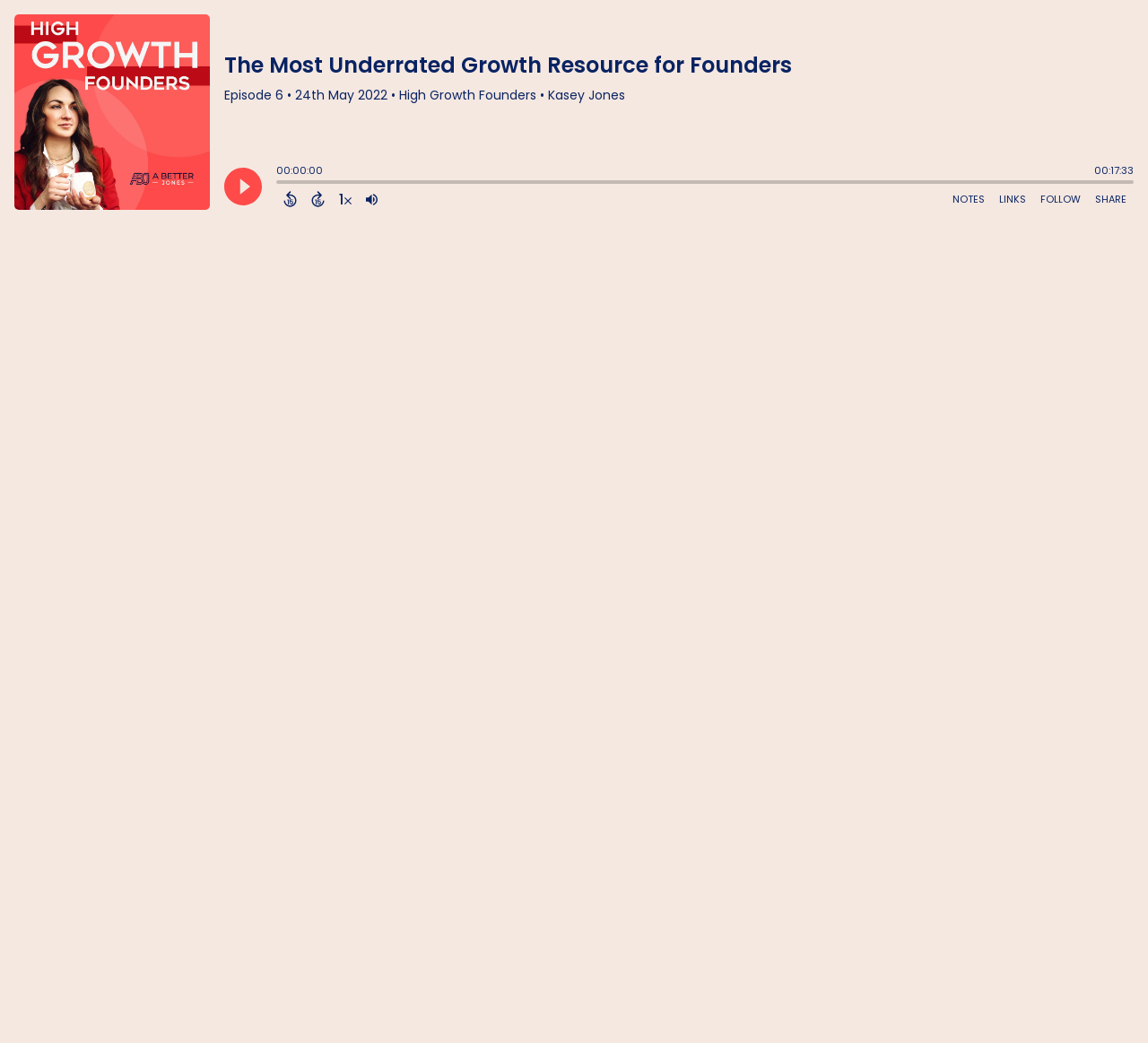How many buttons are there in the episode player?
Provide a short answer using one word or a brief phrase based on the image.

7